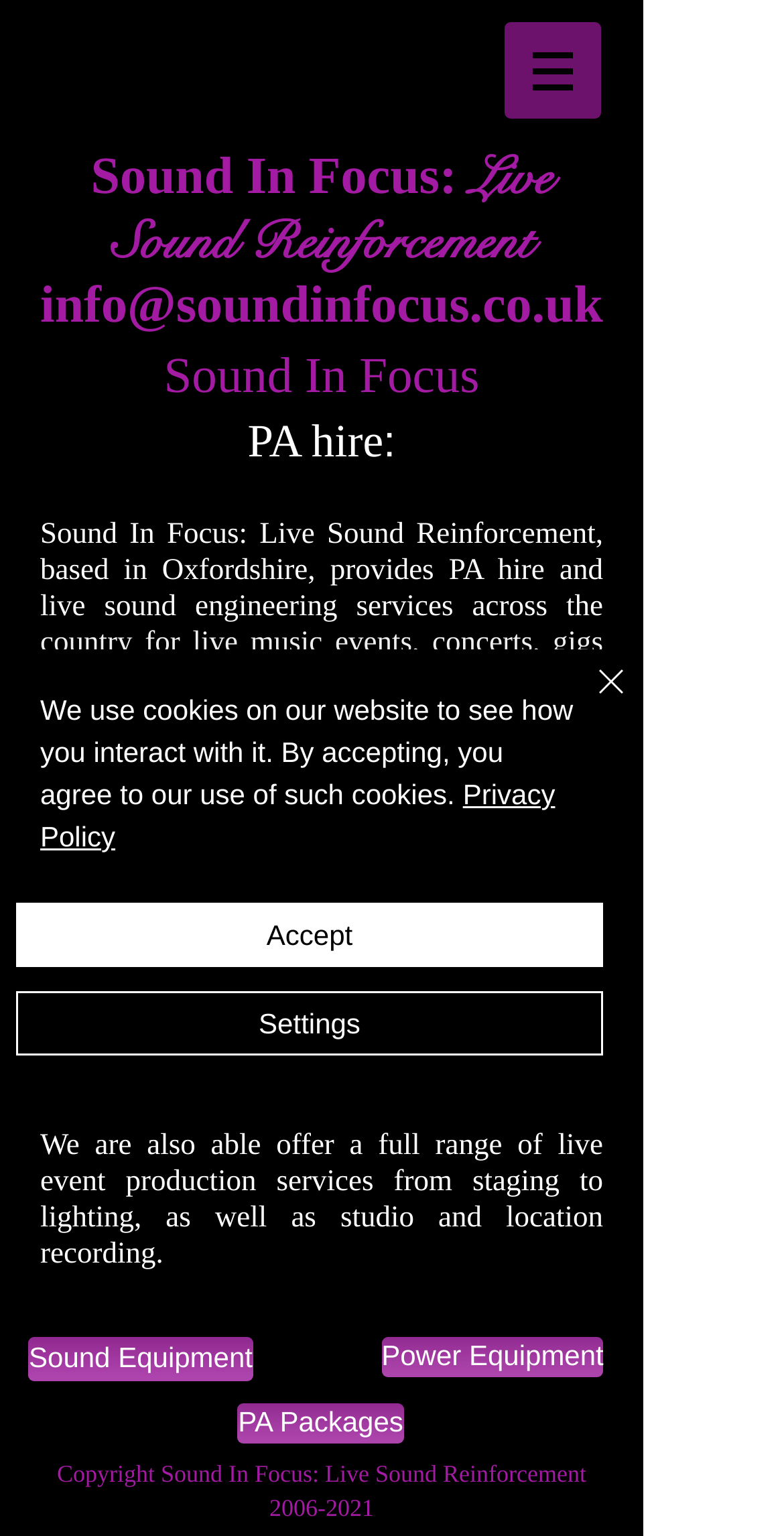Please identify the coordinates of the bounding box that should be clicked to fulfill this instruction: "Click on the 'Casino' link".

None